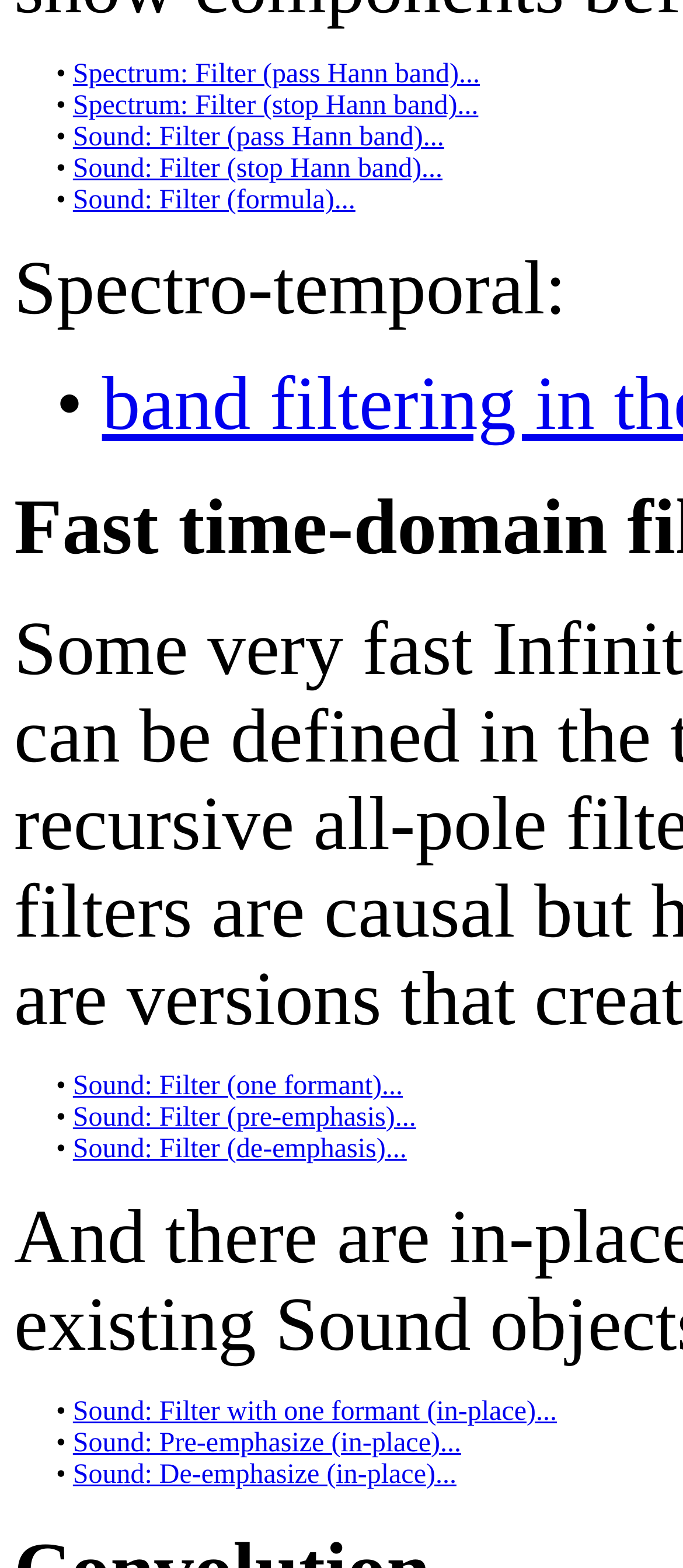Locate the bounding box coordinates of the region to be clicked to comply with the following instruction: "Filter spectrum with Hann band". The coordinates must be four float numbers between 0 and 1, in the form [left, top, right, bottom].

[0.107, 0.038, 0.703, 0.057]